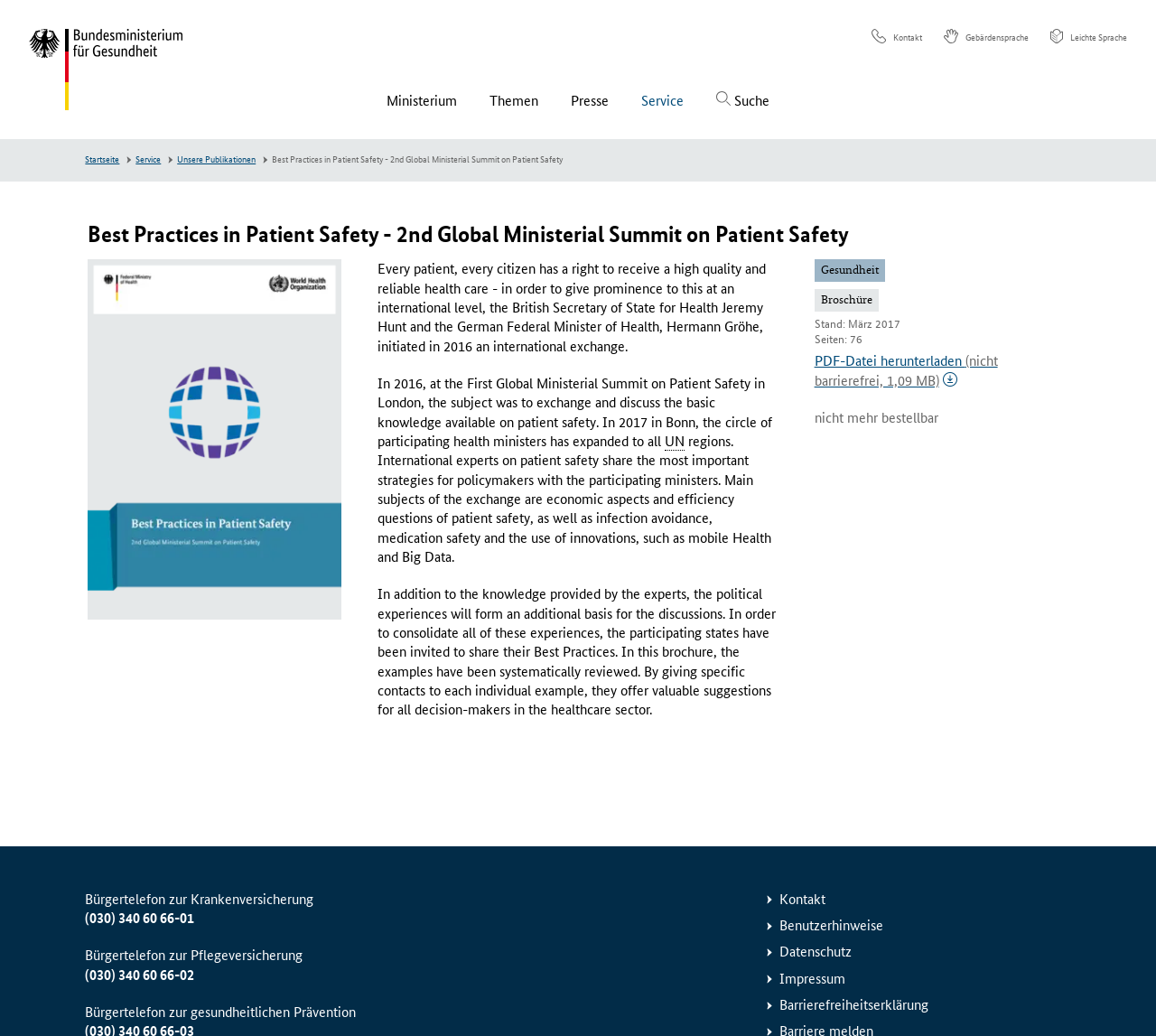Determine the bounding box coordinates for the element that should be clicked to follow this instruction: "Click the Gebärdensprache link". The coordinates should be given as four float numbers between 0 and 1, in the format [left, top, right, bottom].

[0.816, 0.028, 0.89, 0.046]